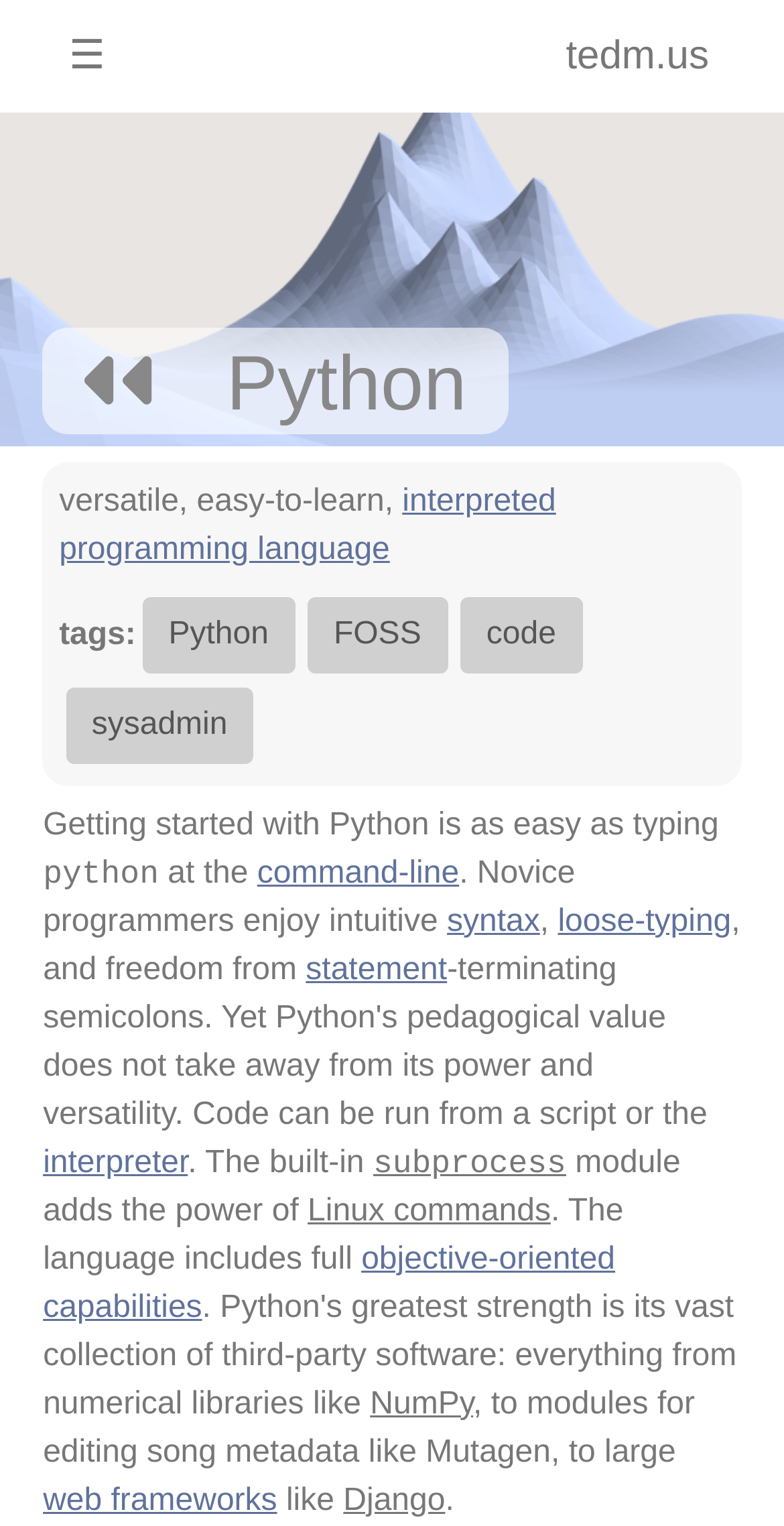What is the name of the web framework mentioned? Observe the screenshot and provide a one-word or short phrase answer.

Django